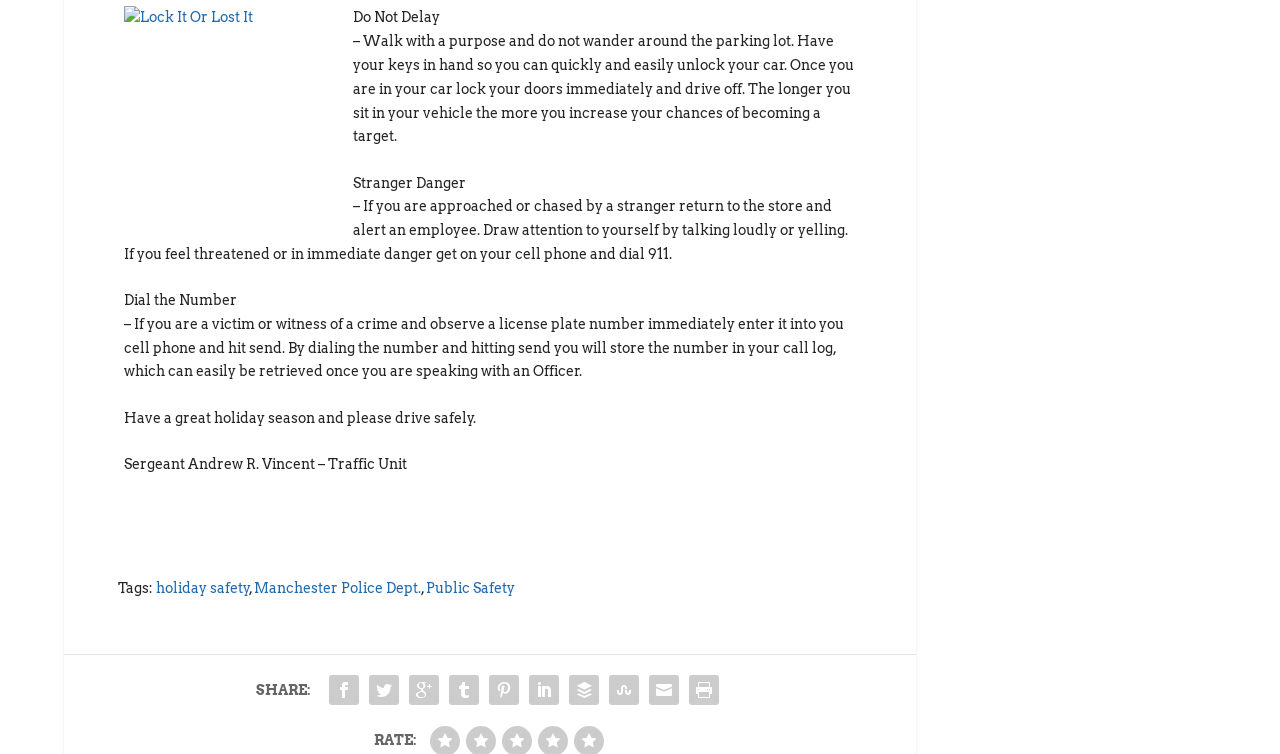Identify the bounding box coordinates for the element you need to click to achieve the following task: "Click on the 'Manchester Police Dept.' link". Provide the bounding box coordinates as four float numbers between 0 and 1, in the form [left, top, right, bottom].

[0.198, 0.751, 0.329, 0.772]